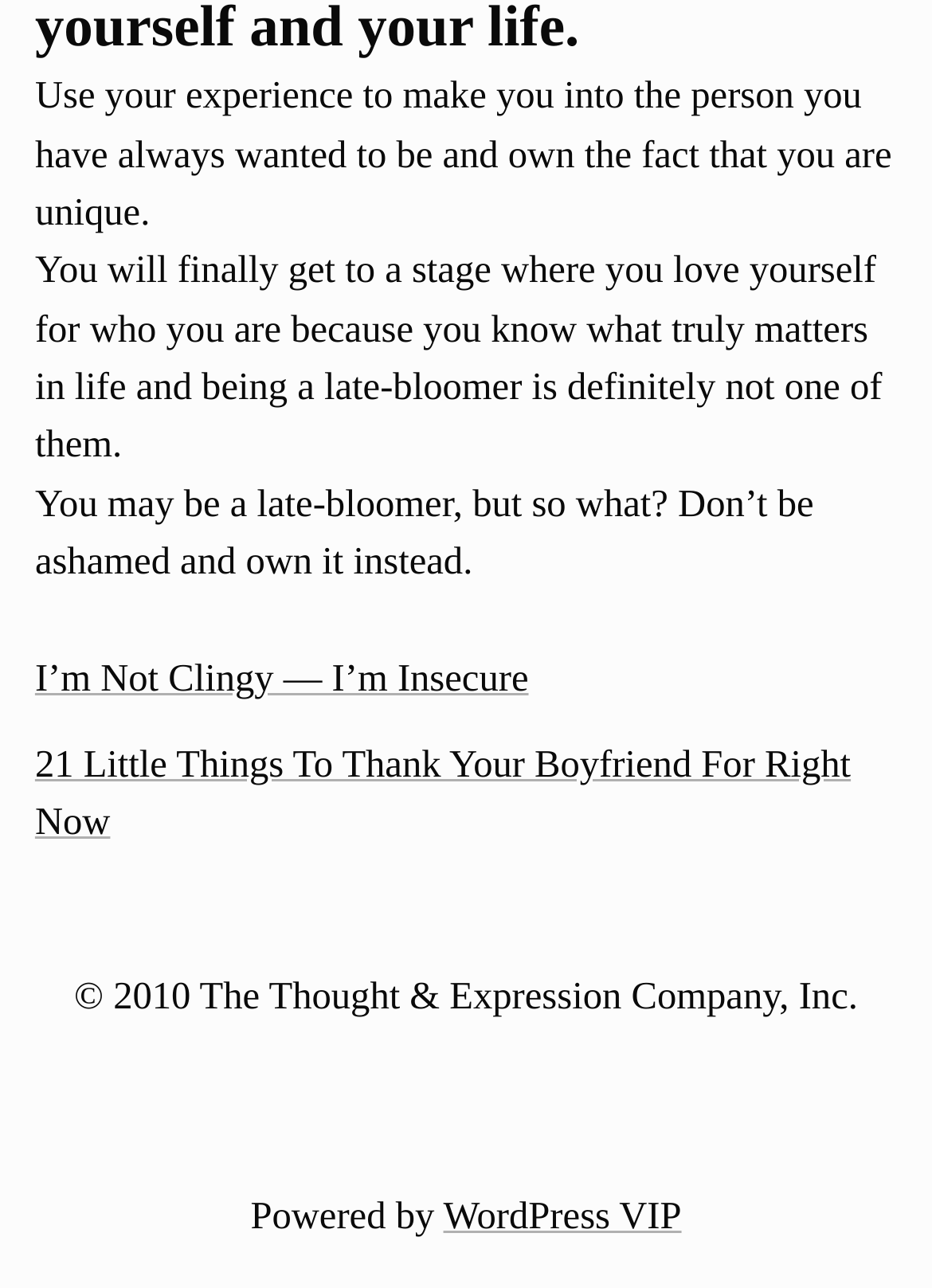What is the name of the company that owns the website?
Answer the question with just one word or phrase using the image.

The Thought & Expression Company, Inc.